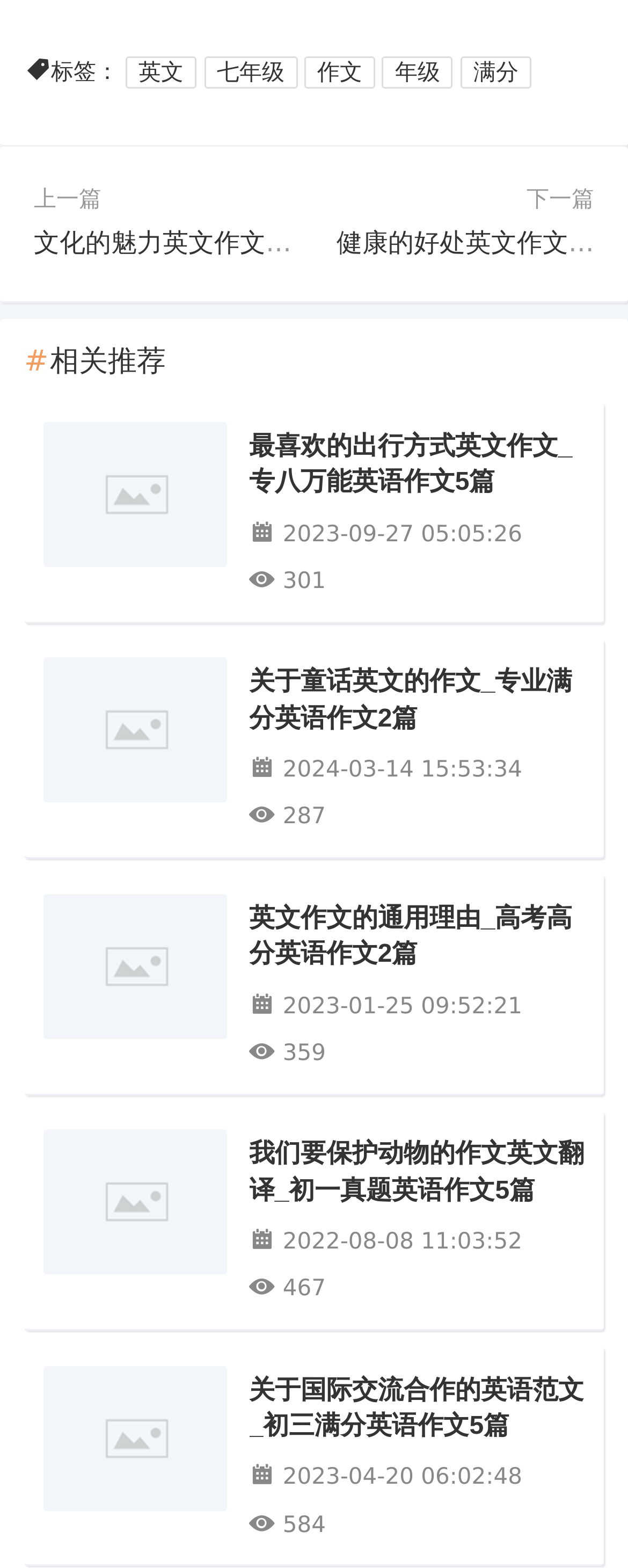What is the purpose of the links '上一篇' and '下一篇'?
Please provide a comprehensive answer to the question based on the webpage screenshot.

The links '上一篇' and '下一篇' are used for navigation, allowing users to move to the previous or next article respectively. This can be inferred from their location and text content.